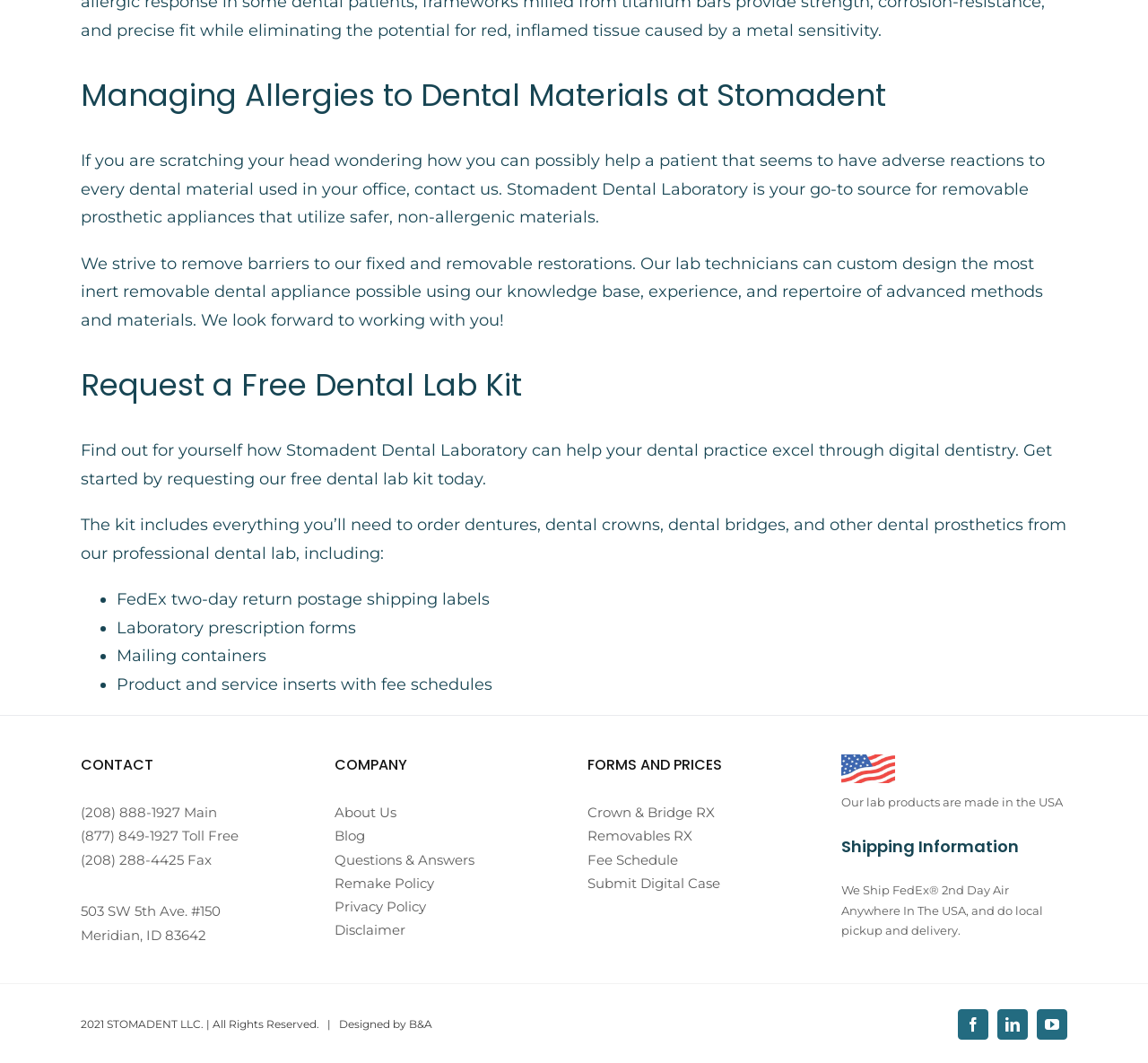From the given element description: "Crown & Bridge RX", find the bounding box for the UI element. Provide the coordinates as four float numbers between 0 and 1, in the order [left, top, right, bottom].

[0.512, 0.756, 0.623, 0.772]